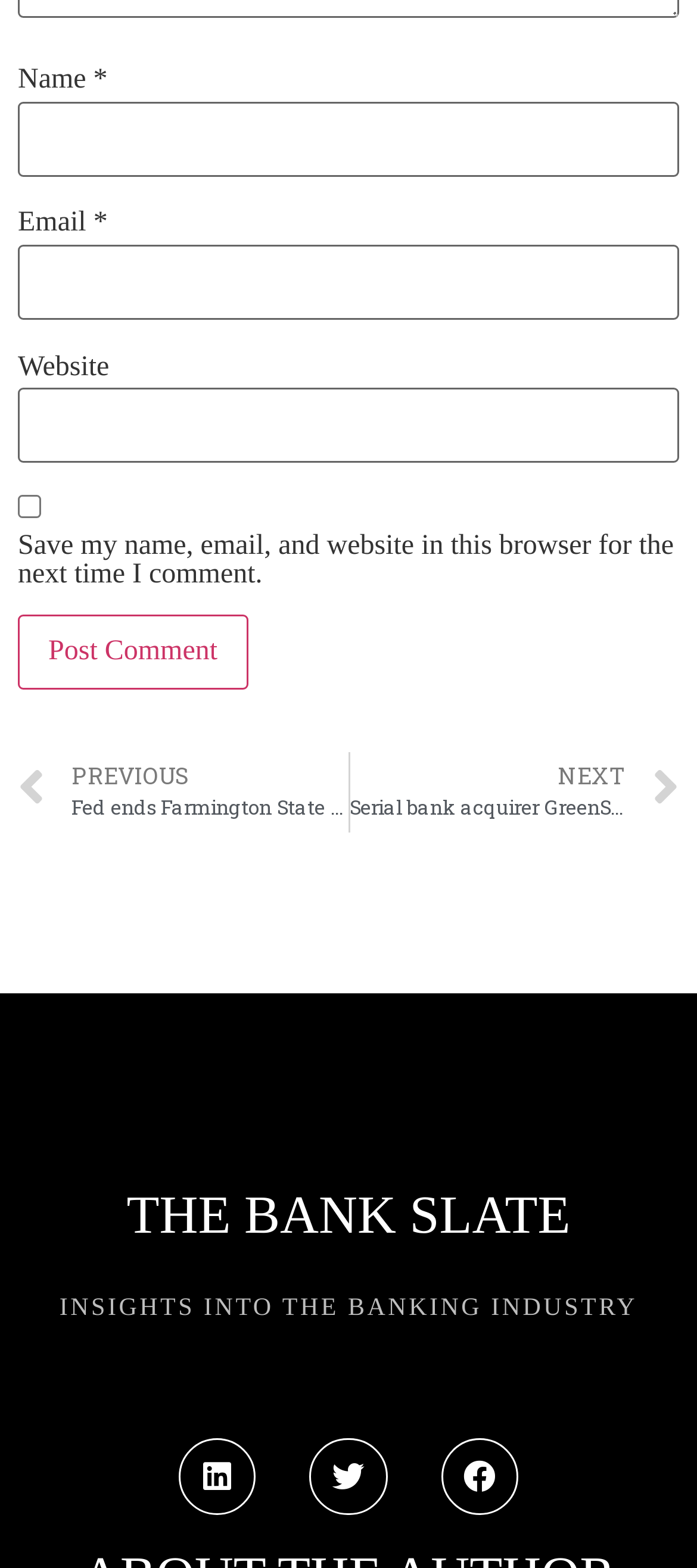Please give the bounding box coordinates of the area that should be clicked to fulfill the following instruction: "browse Unionville". The coordinates should be in the format of four float numbers from 0 to 1, i.e., [left, top, right, bottom].

None